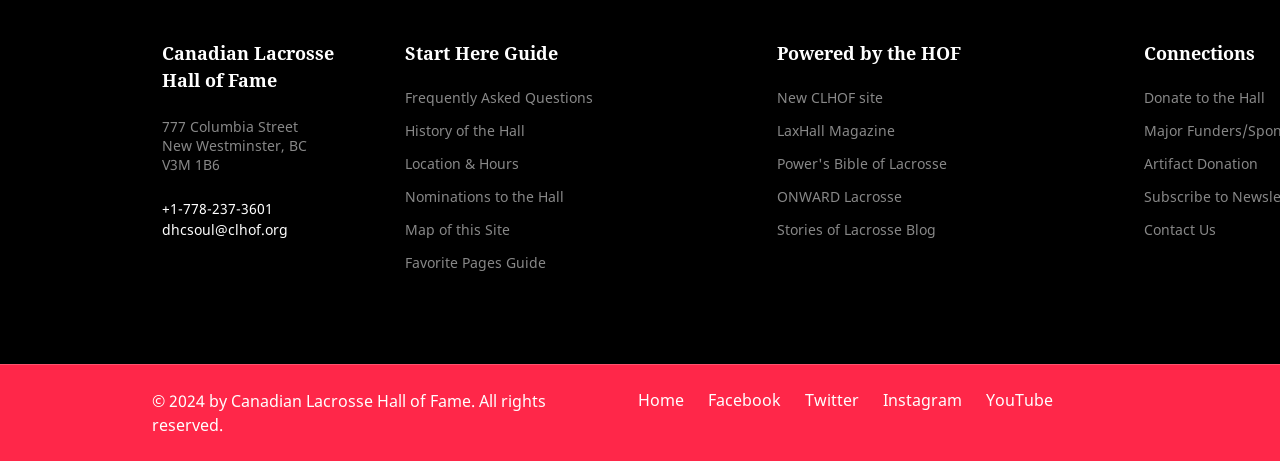How many social media links are at the bottom of the page?
Using the image as a reference, deliver a detailed and thorough answer to the question.

I counted the number of link elements at the bottom of the page, which are Facebook, Twitter, Instagram, and YouTube, and found that there are 4 social media links.